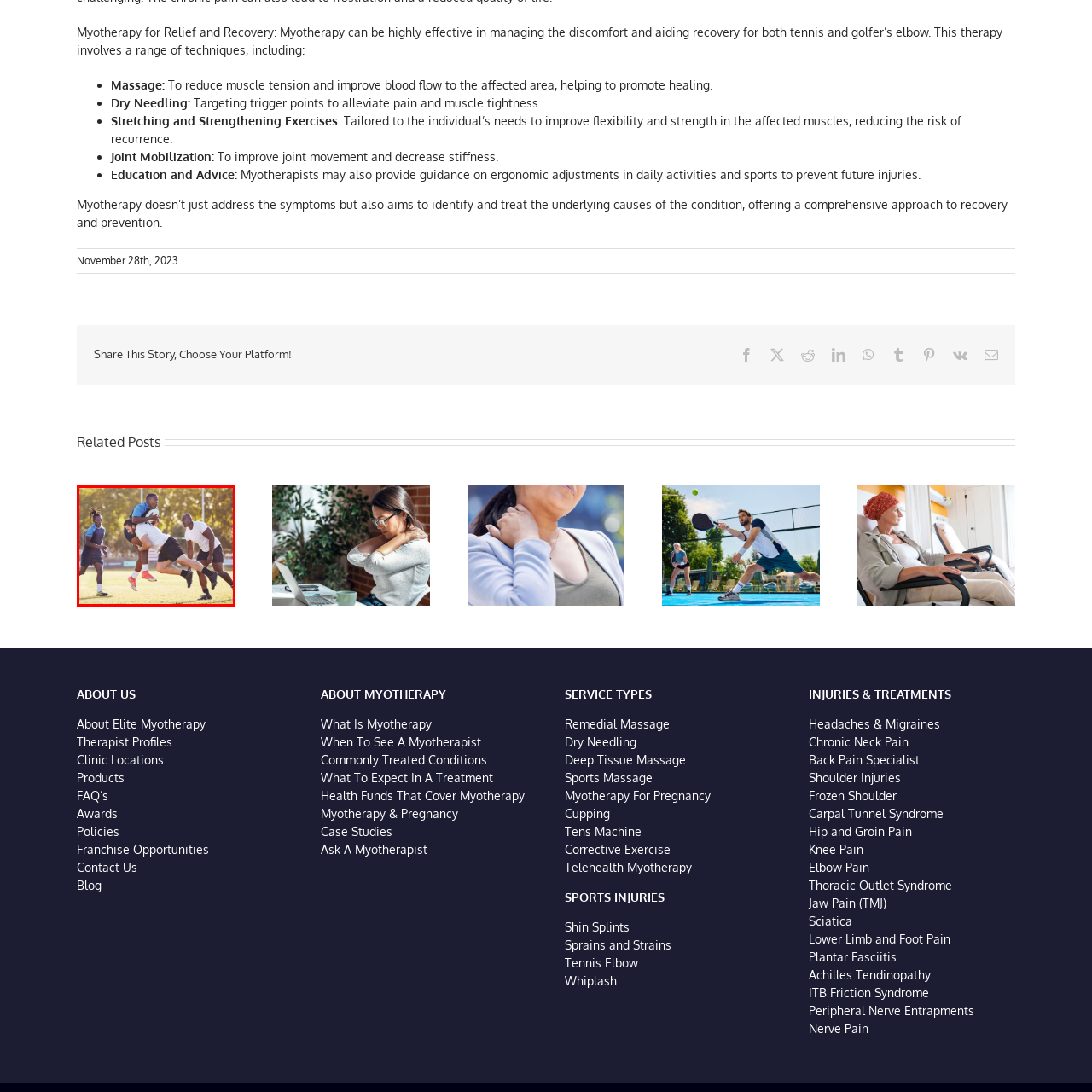What is the color of the grass on the field?
Focus on the image highlighted by the red bounding box and deliver a thorough explanation based on what you see.

The caption describes the scene as taking place on a sunny day, with the green grass of the field and the surrounding trees creating an energetic backdrop, enhancing the atmosphere of athleticism and dedication to the game.